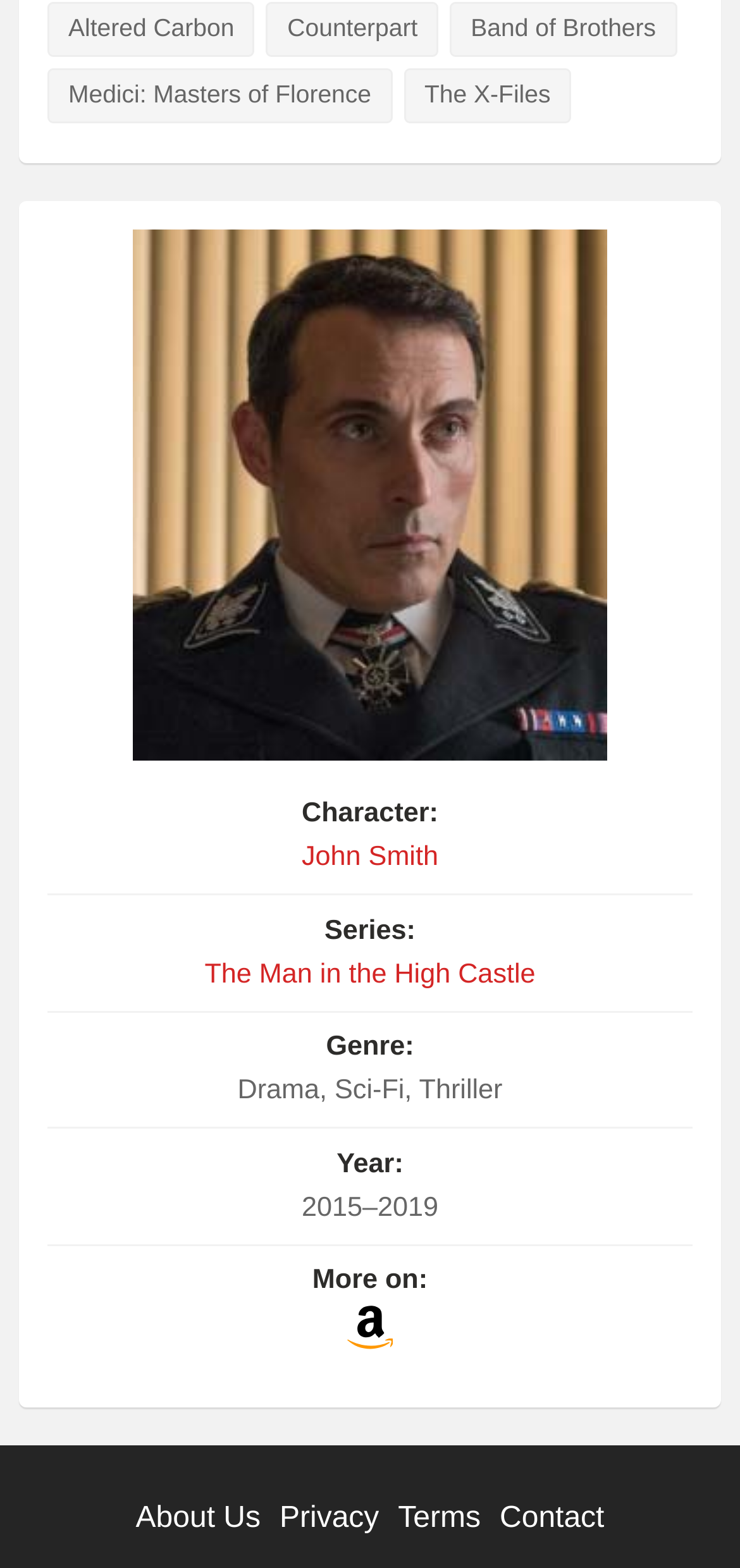Specify the bounding box coordinates for the region that must be clicked to perform the given instruction: "Learn more about Amazon".

[0.469, 0.831, 0.531, 0.87]